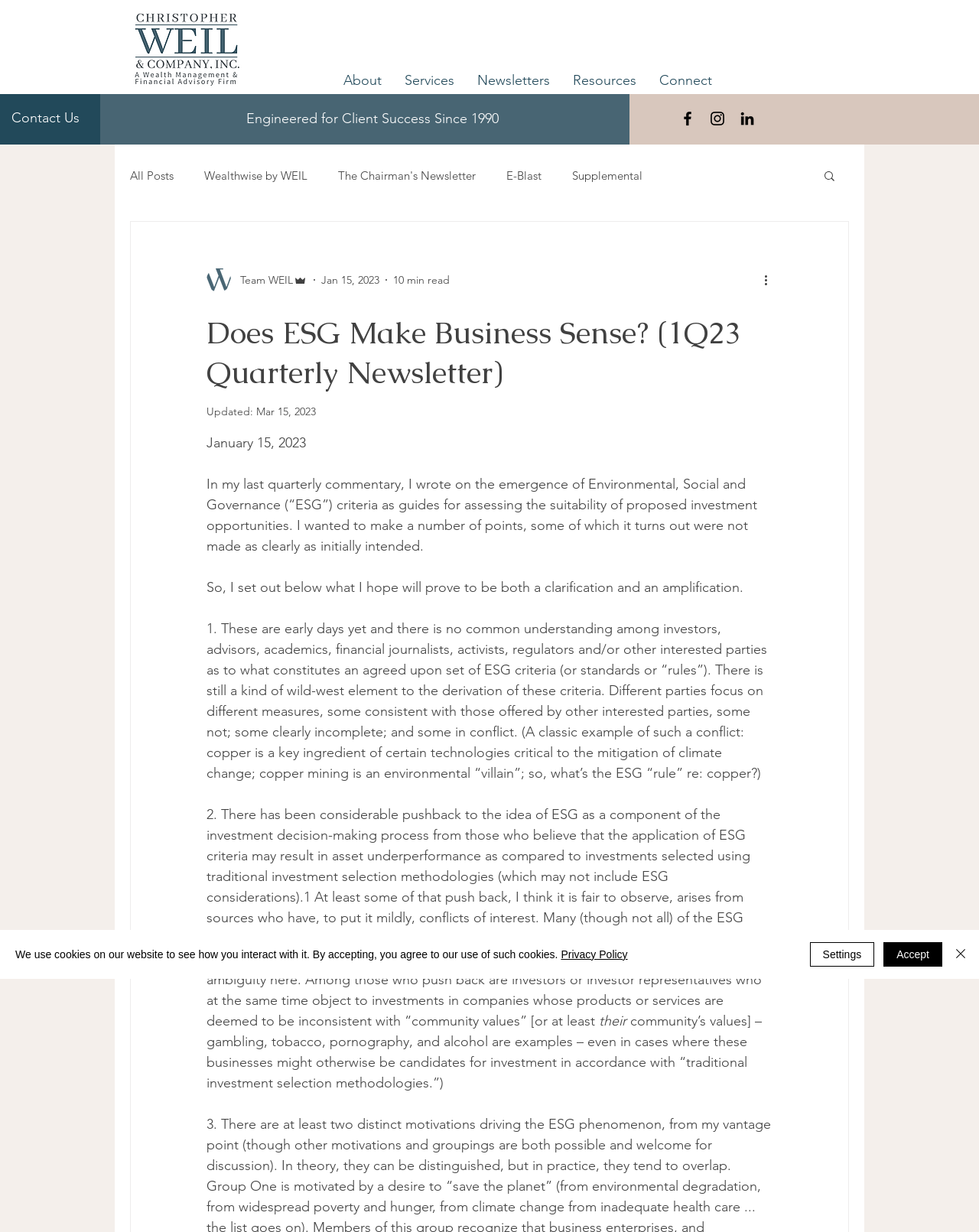Pinpoint the bounding box coordinates of the clickable area needed to execute the instruction: "Read the 'Does ESG Make Business Sense?' article". The coordinates should be specified as four float numbers between 0 and 1, i.e., [left, top, right, bottom].

[0.211, 0.254, 0.789, 0.318]